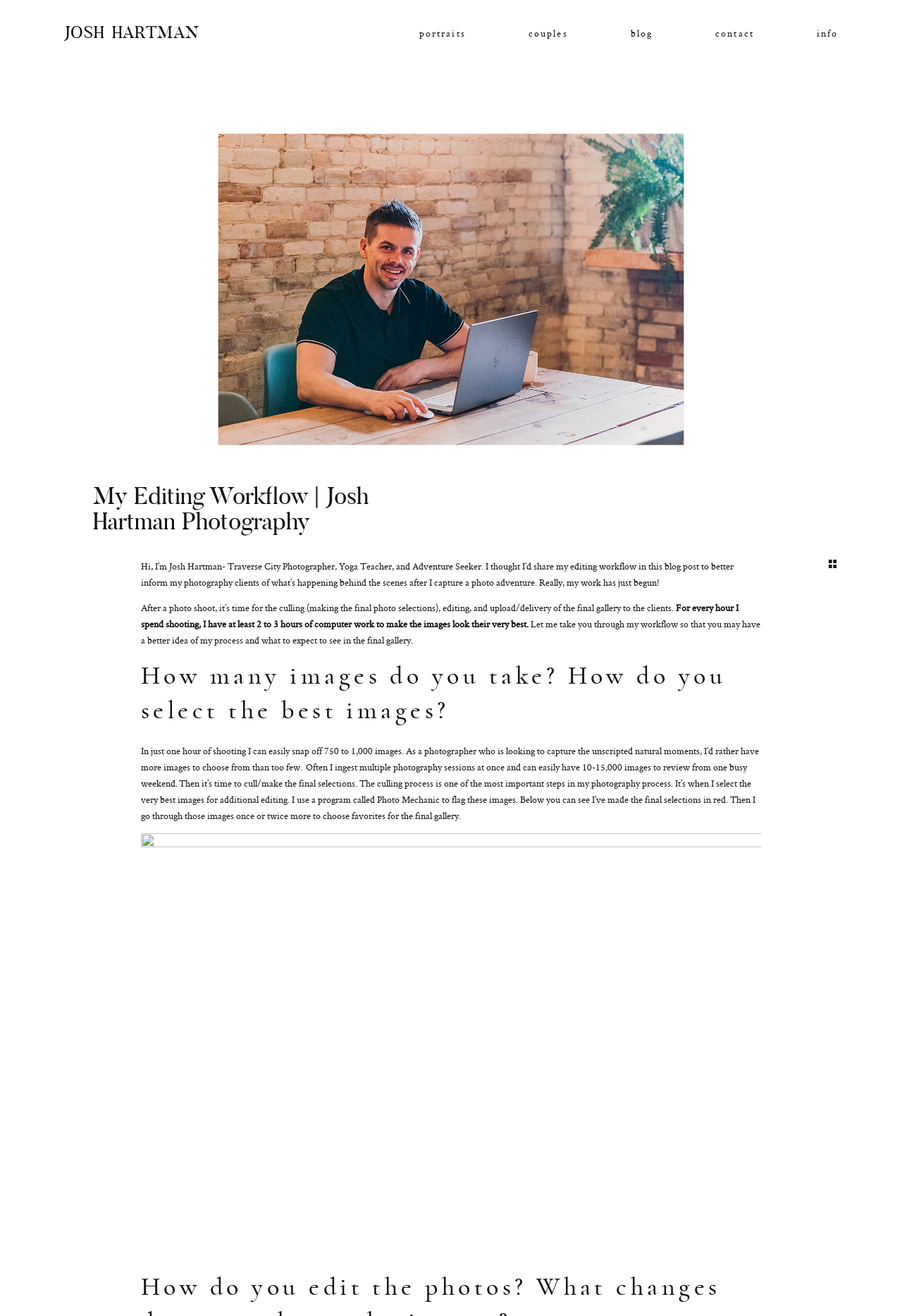Detail the various sections and features of the webpage.

The webpage is about Josh Hartman, a Traverse City photographer, who shares his photo editing workflow. At the top of the page, there is a header section with links to different sections of his website, including "portraits", "couples", "blog", "contact", and "info". Below the header, there is a large image with the text "Josh Hartman Photography" on it.

The main content of the page starts with a heading that reads "My Editing Workflow | Josh Hartman Photography". Below the heading, there is a brief introduction to Josh Hartman, who describes himself as a photographer, yoga teacher, and adventure seeker. He explains that he will share his editing workflow to inform his clients about what happens behind the scenes after a photo shoot.

The page then dives into the details of his workflow, with several paragraphs of text explaining the process of culling, editing, and uploading final galleries to clients. There are also several subheadings, including "How many images do you take? How do you select the best images?", which breaks down the process of selecting the best images from a large number of shots.

Throughout the page, there are no other images besides the large header image, but there are several links and menu items that allow users to navigate to other parts of the website. At the bottom right corner of the page, there is a small icon with a tooltip that reads "client access" and another that reads "gift certificates".